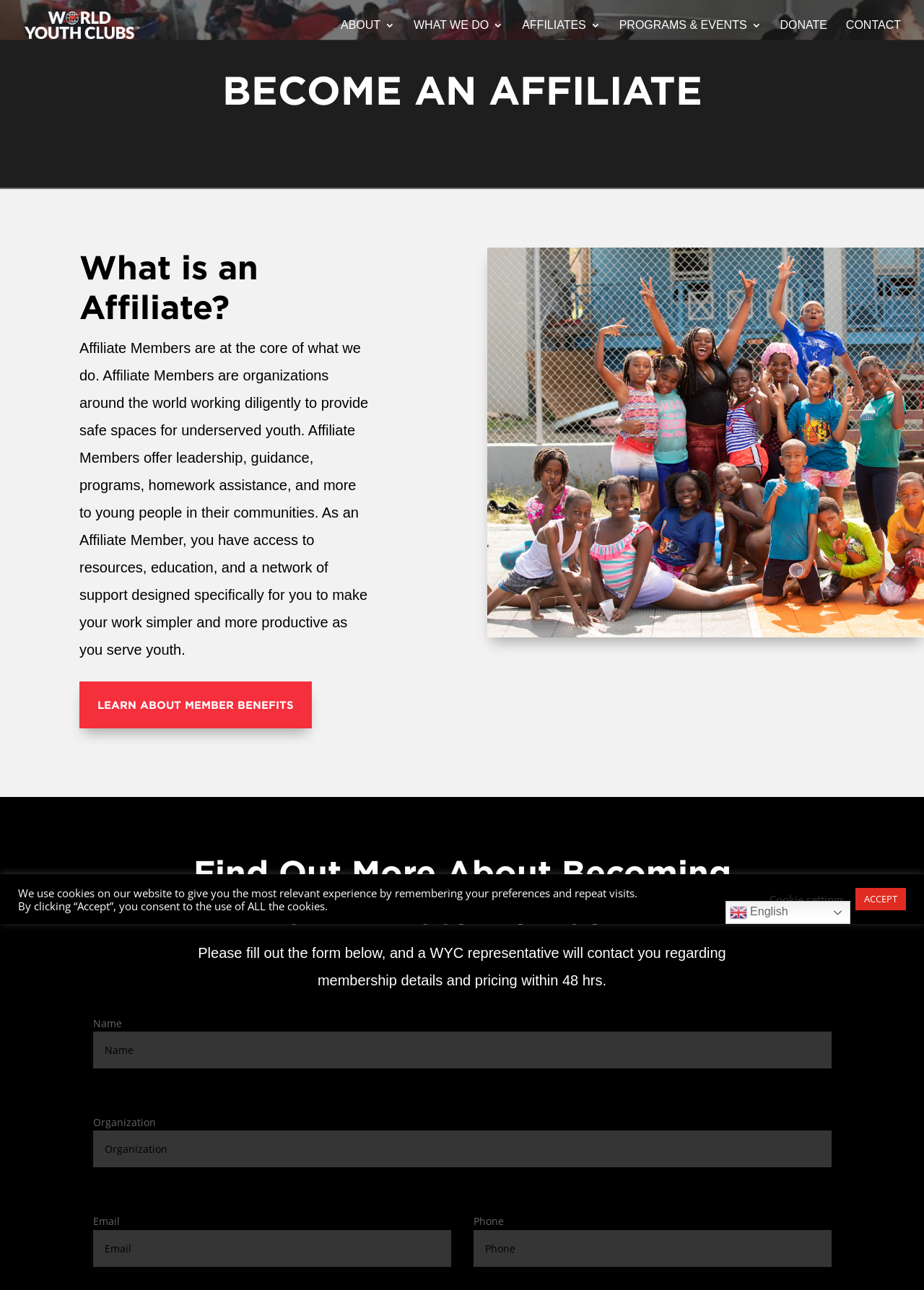Identify and provide the bounding box for the element described by: "alt="Freethought NOW!"".

None